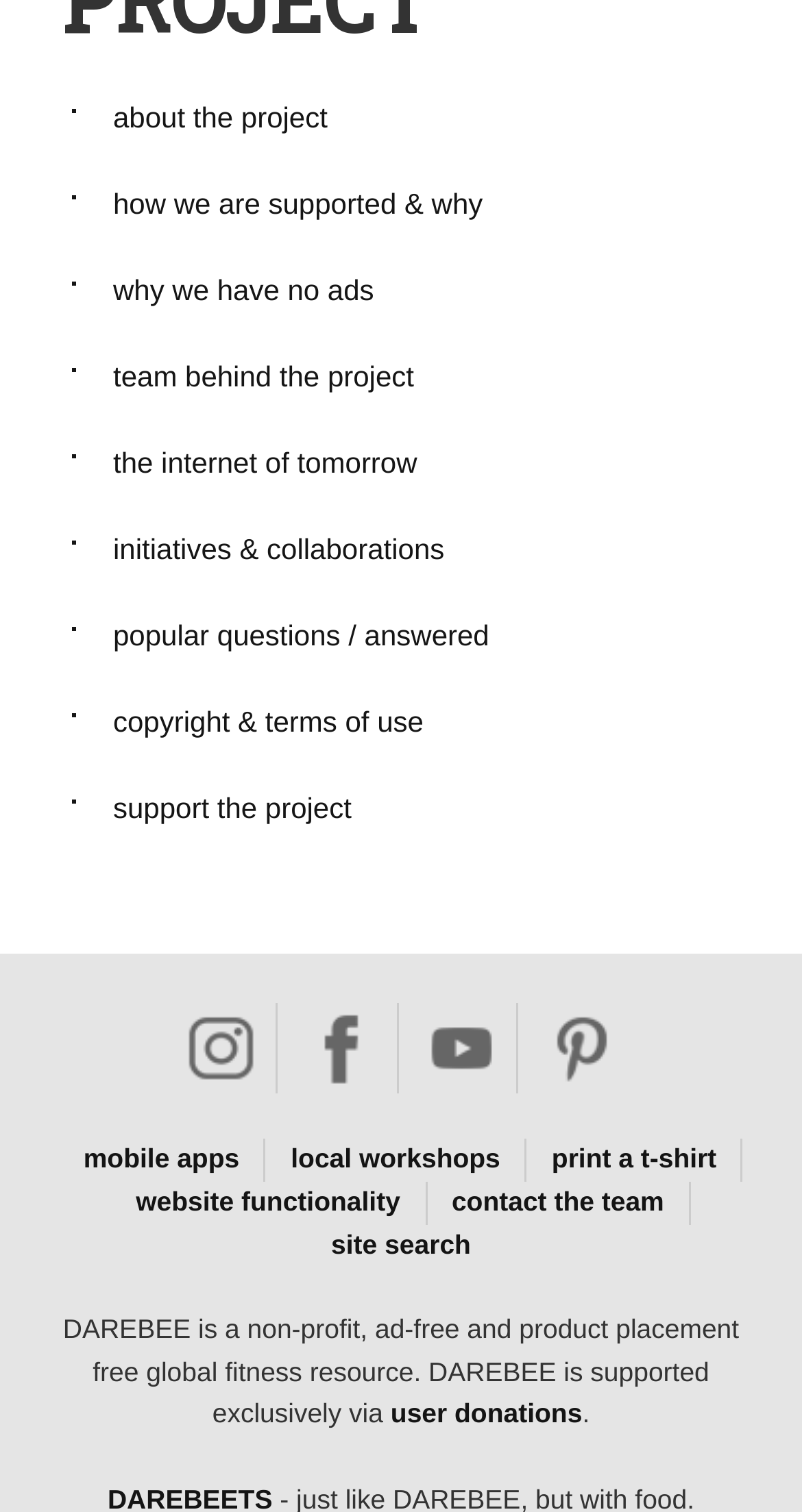Given the description: "alt="instagram @darebeecom"", determine the bounding box coordinates of the UI element. The coordinates should be formatted as four float numbers between 0 and 1, [left, top, right, bottom].

[0.223, 0.682, 0.326, 0.702]